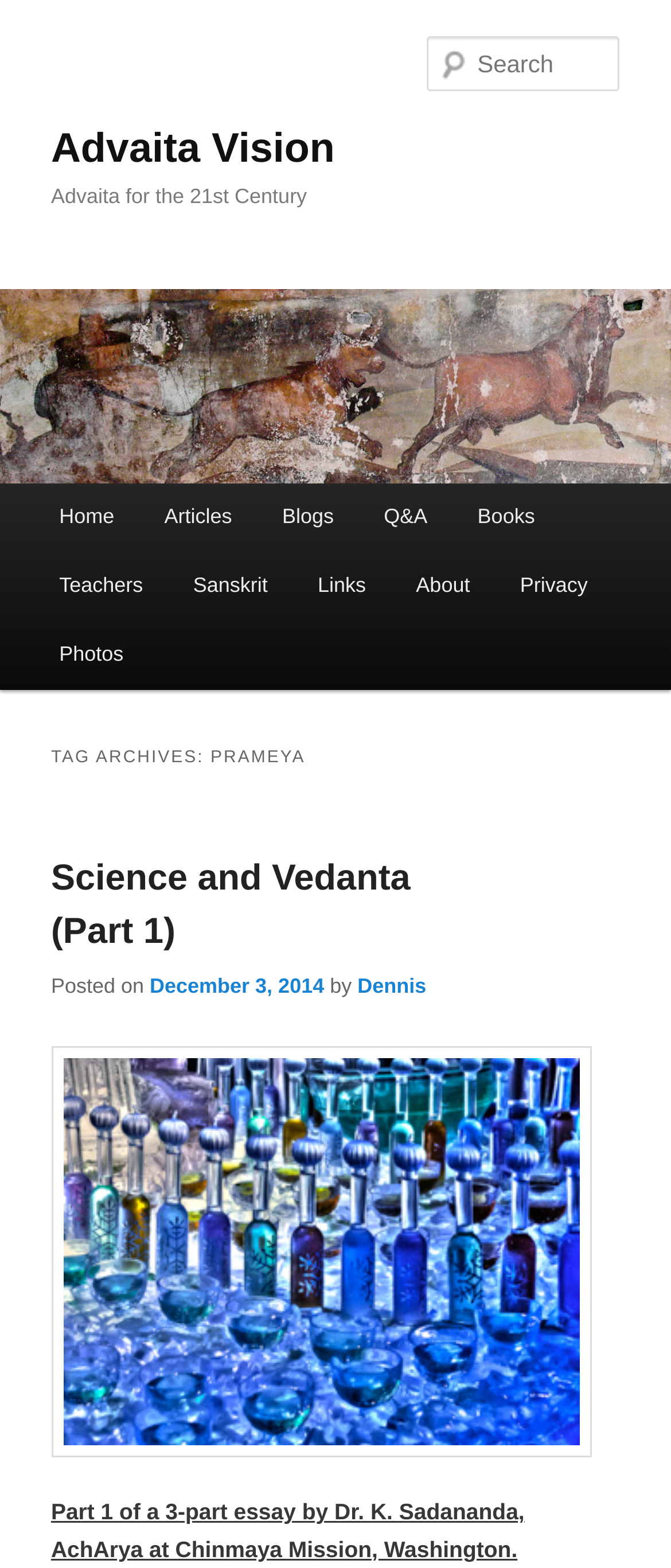What is the title of the first article?
Please provide a comprehensive answer based on the visual information in the image.

The title of the first article can be determined by looking at the heading element with the text 'Science and Vedanta (Part 1)' which is located in the main content area of the webpage.